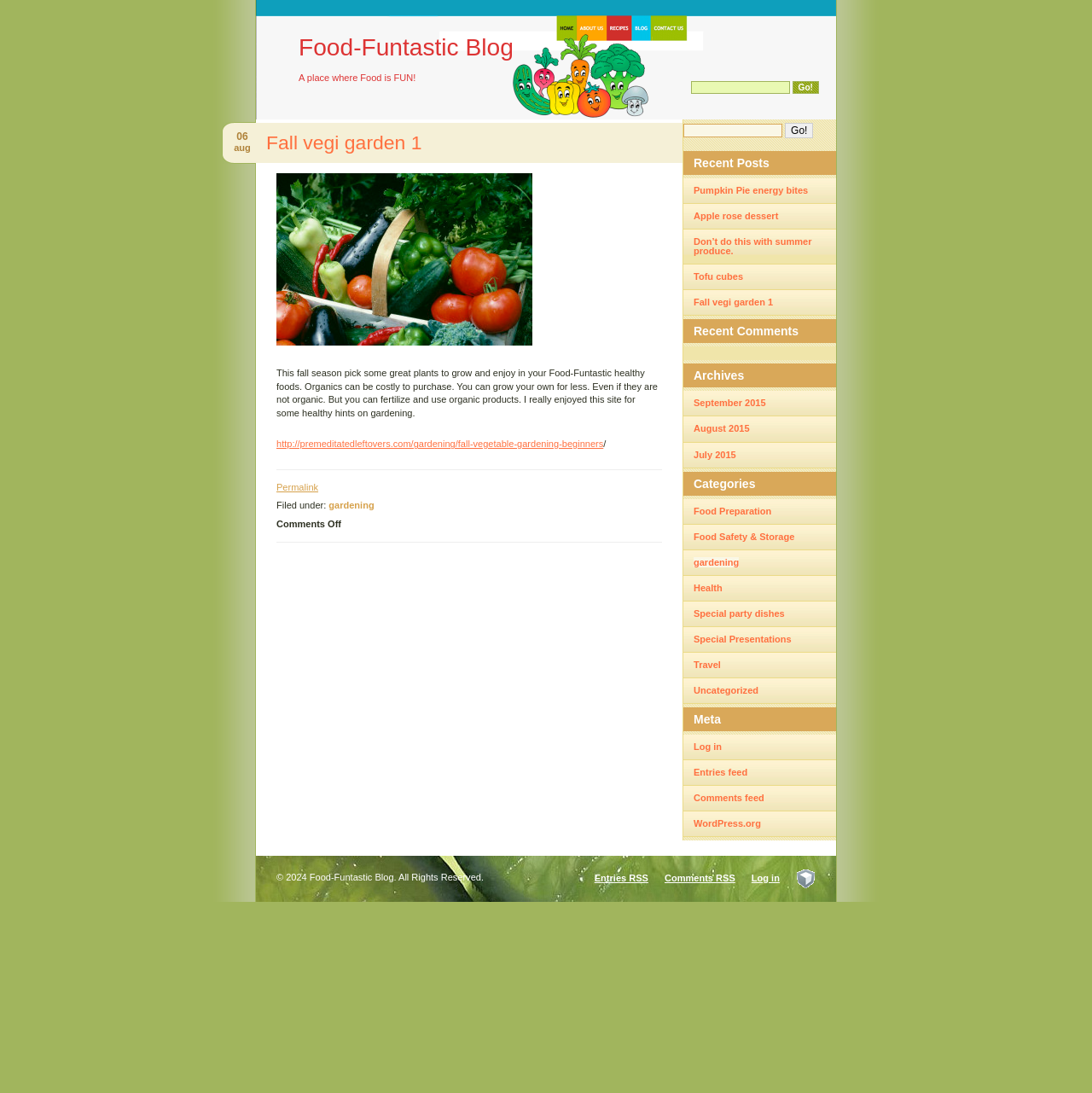Locate the bounding box coordinates of the clickable area to execute the instruction: "learn about earth science education". Provide the coordinates as four float numbers between 0 and 1, represented as [left, top, right, bottom].

None